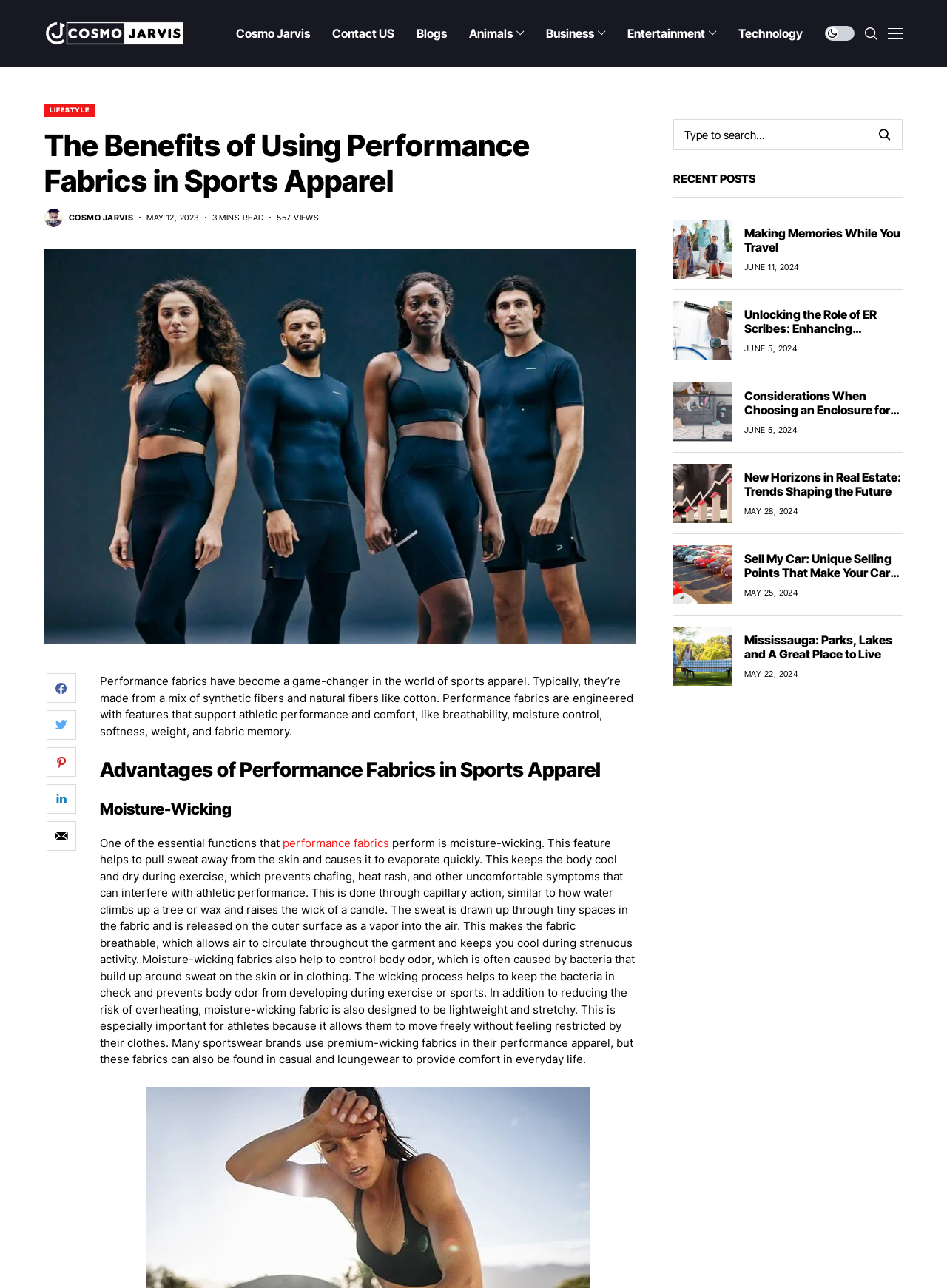With reference to the screenshot, provide a detailed response to the question below:
What is the main topic of this webpage?

Based on the webpage content, the main topic is about the benefits of using performance fabrics in sports apparel, which is evident from the headings and paragraphs discussing the features and advantages of these fabrics.